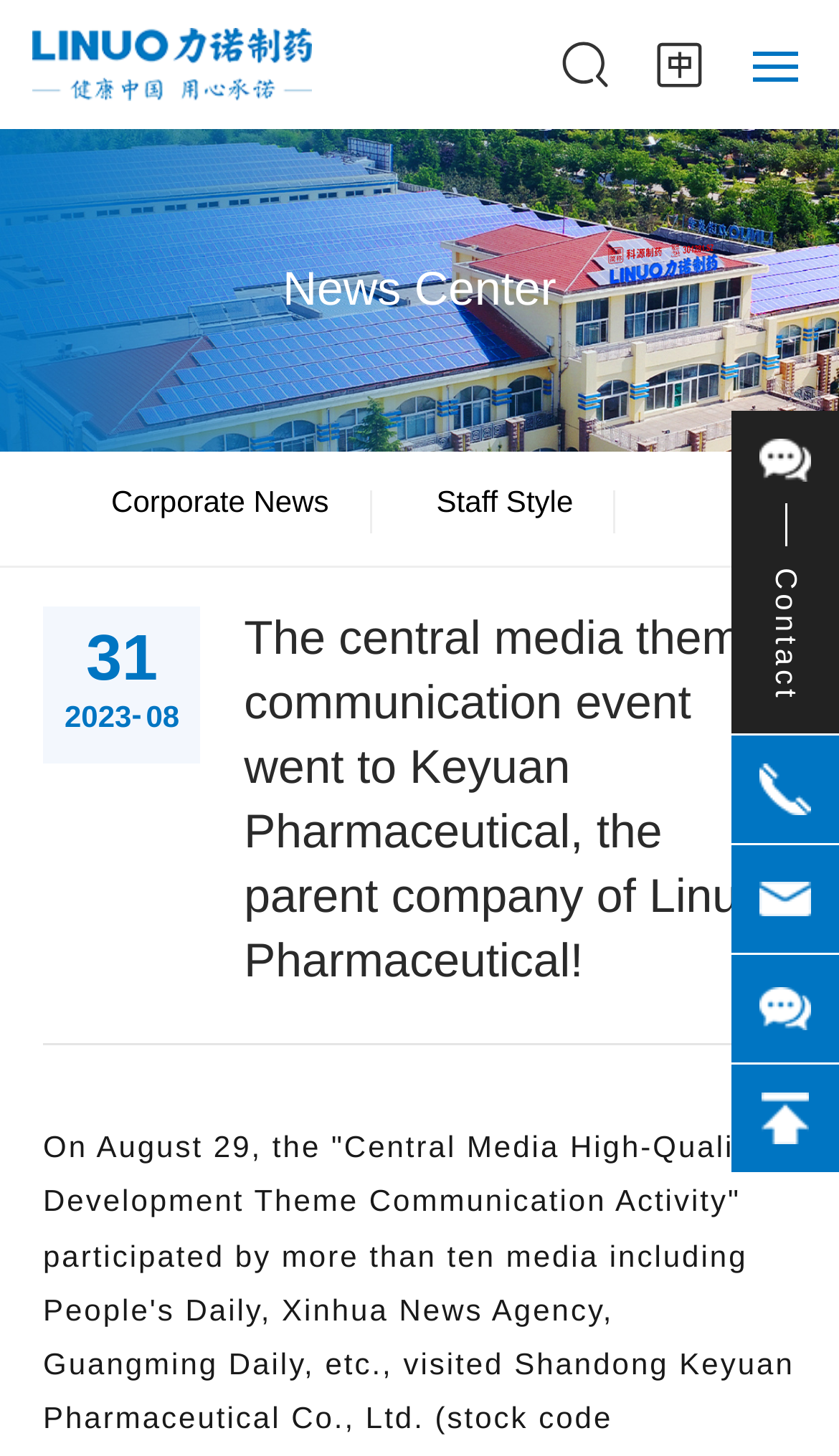Please determine the bounding box coordinates of the element's region to click for the following instruction: "Switch to English".

[0.779, 0.031, 0.841, 0.054]